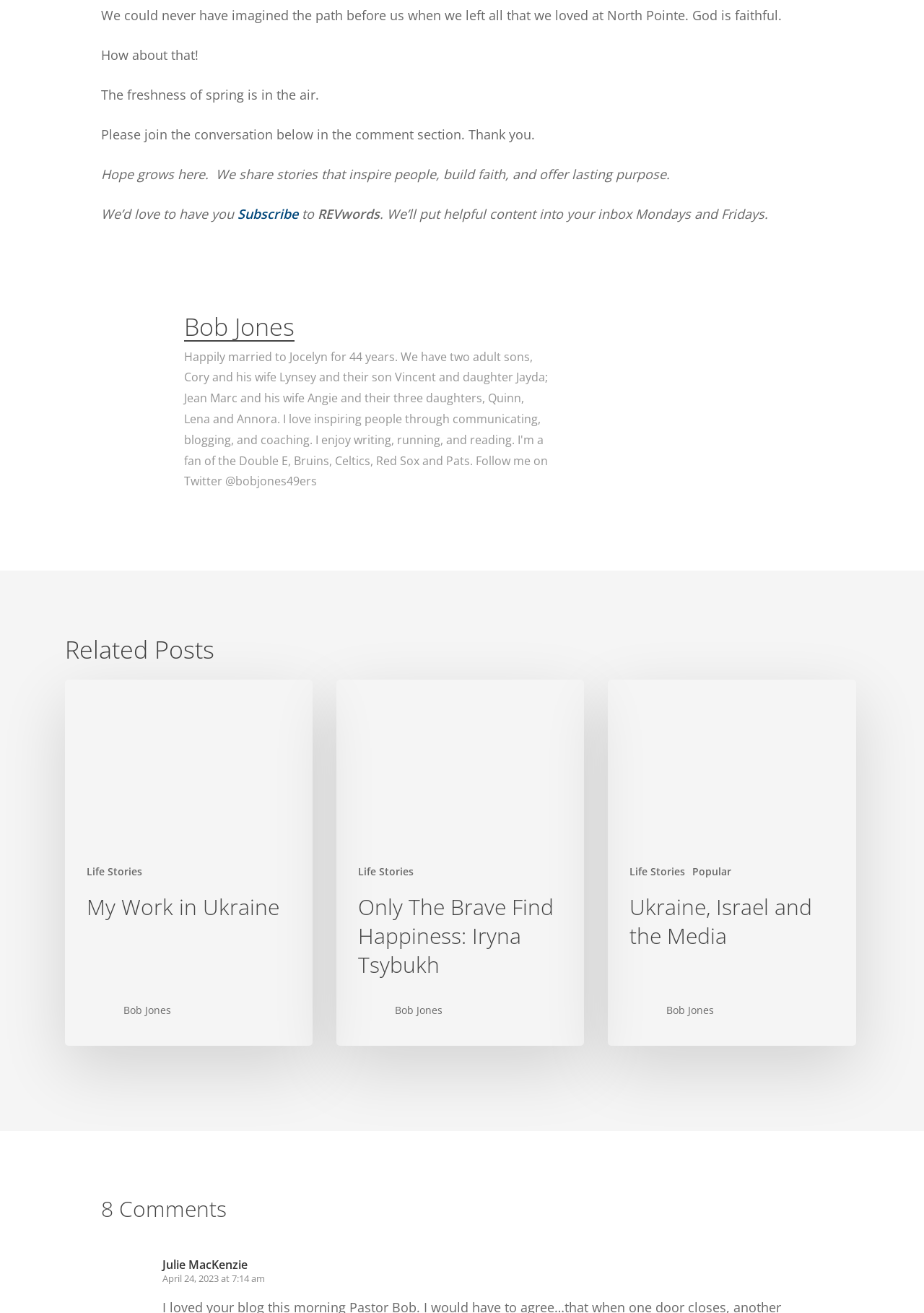What is the topic of the related post 'Ukraine, Israel and the Media'?
Provide a thorough and detailed answer to the question.

The title of the related post 'Ukraine, Israel and the Media' suggests that the topic is related to Ukraine and Israel, possibly discussing the media's coverage of these countries.